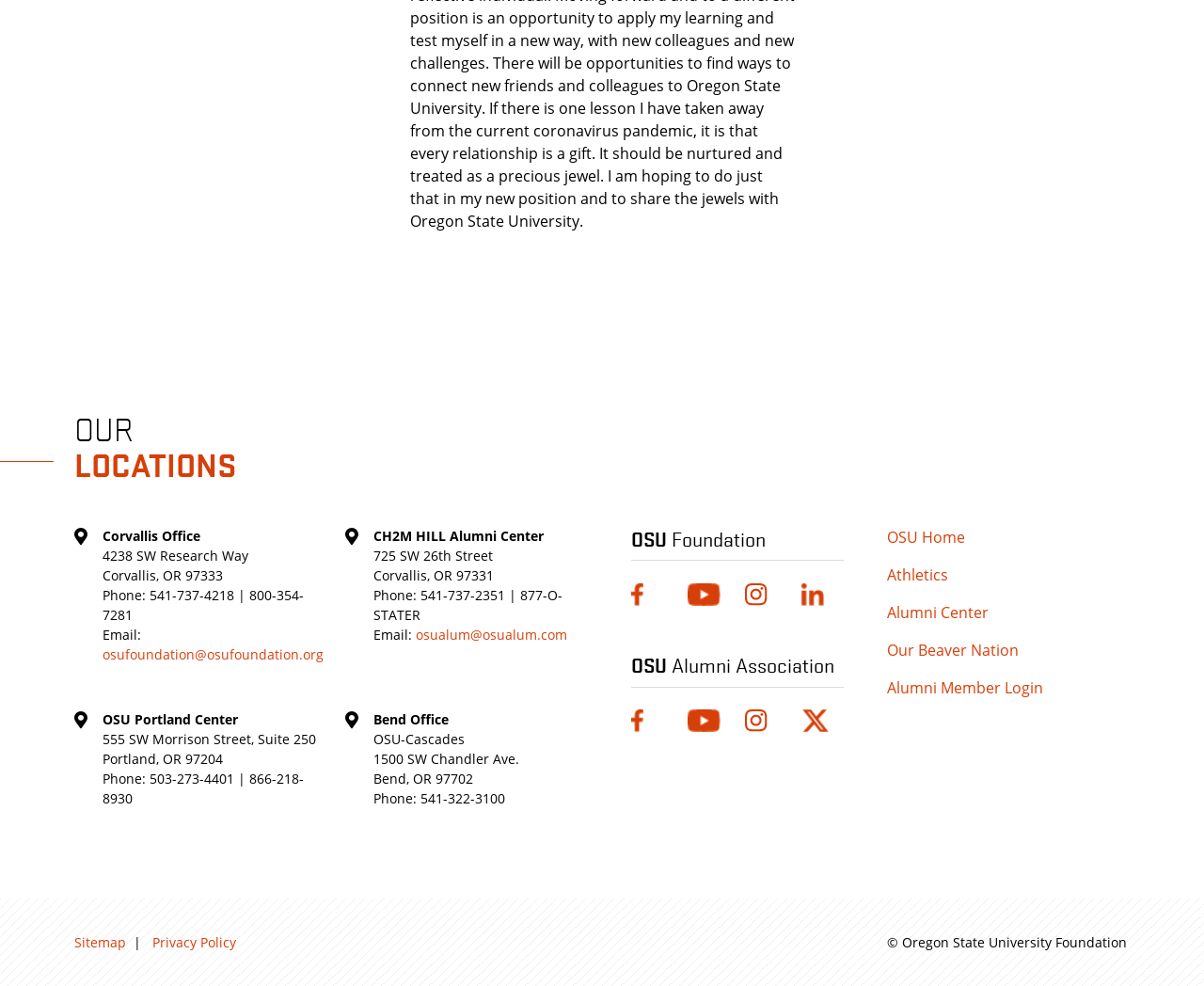What is the email address of the Corvallis Office?
From the image, respond with a single word or phrase.

osufoundation@osufoundation.org